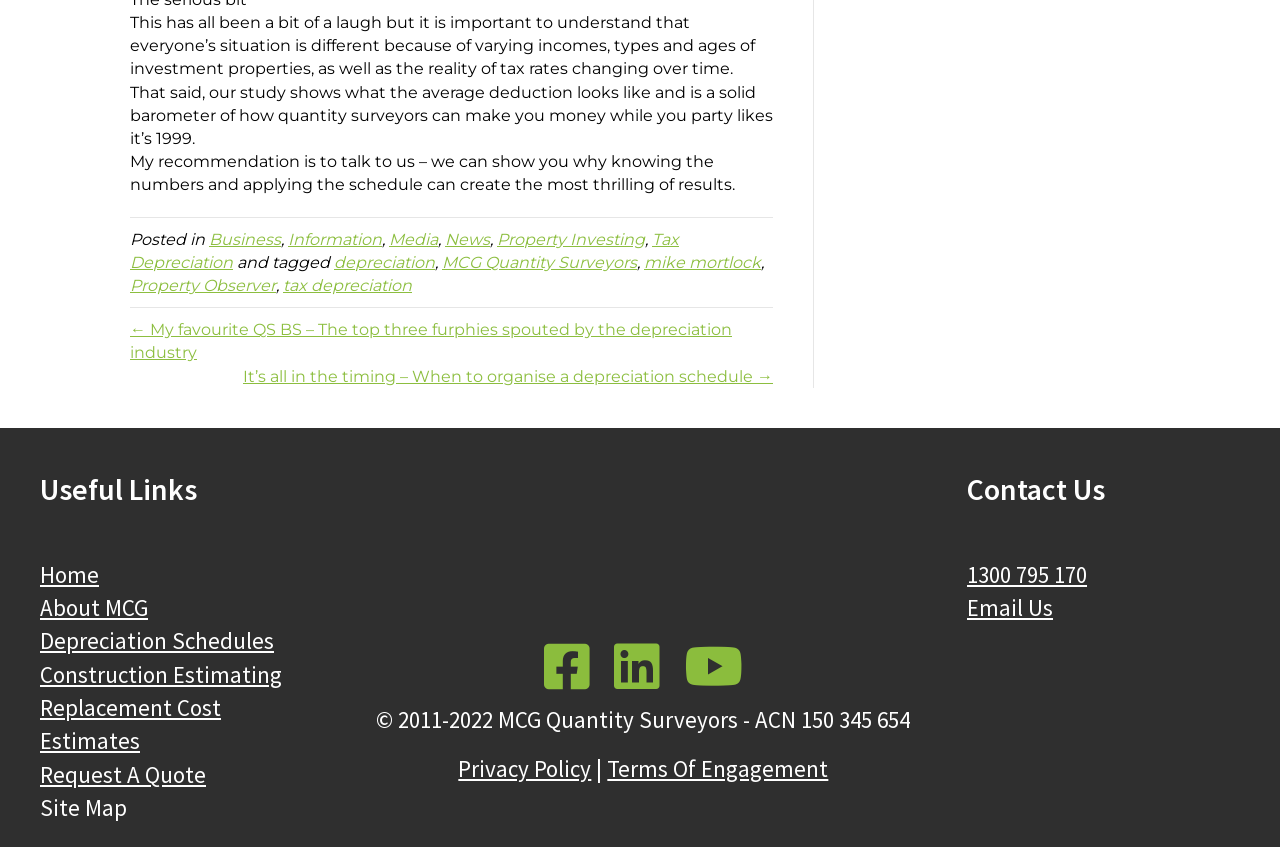Refer to the screenshot and give an in-depth answer to this question: What is the contact number provided on the page?

The contact number can be found in the 'Contact Us' section at the bottom of the page, which provides a phone number '1300 795 170' for users to contact the company.